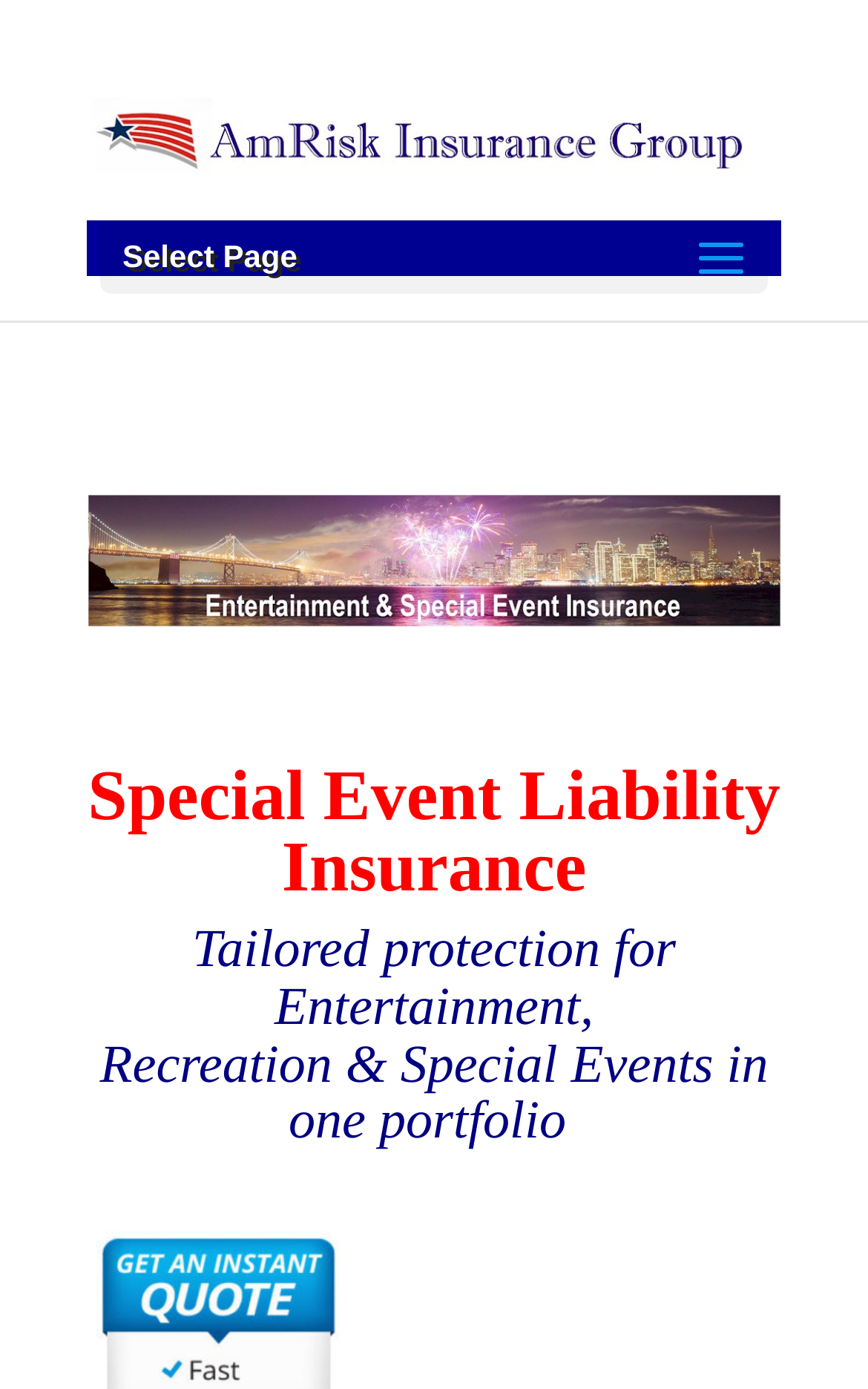Answer the question below using just one word or a short phrase: 
How many columns of text are there below the image?

2